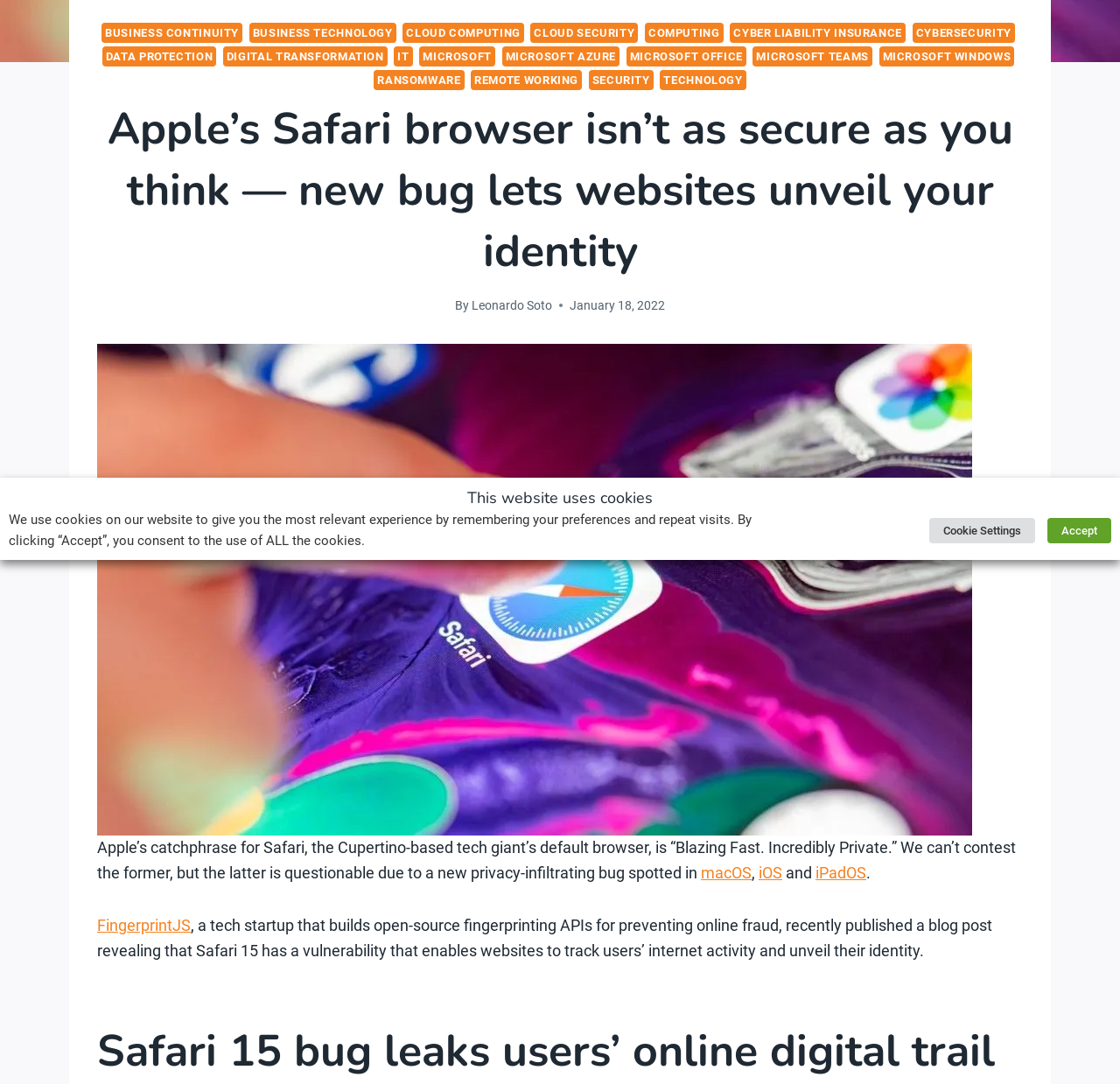Provide the bounding box coordinates of the UI element this sentence describes: "This website uses cookies".

[0.008, 0.449, 0.992, 0.471]